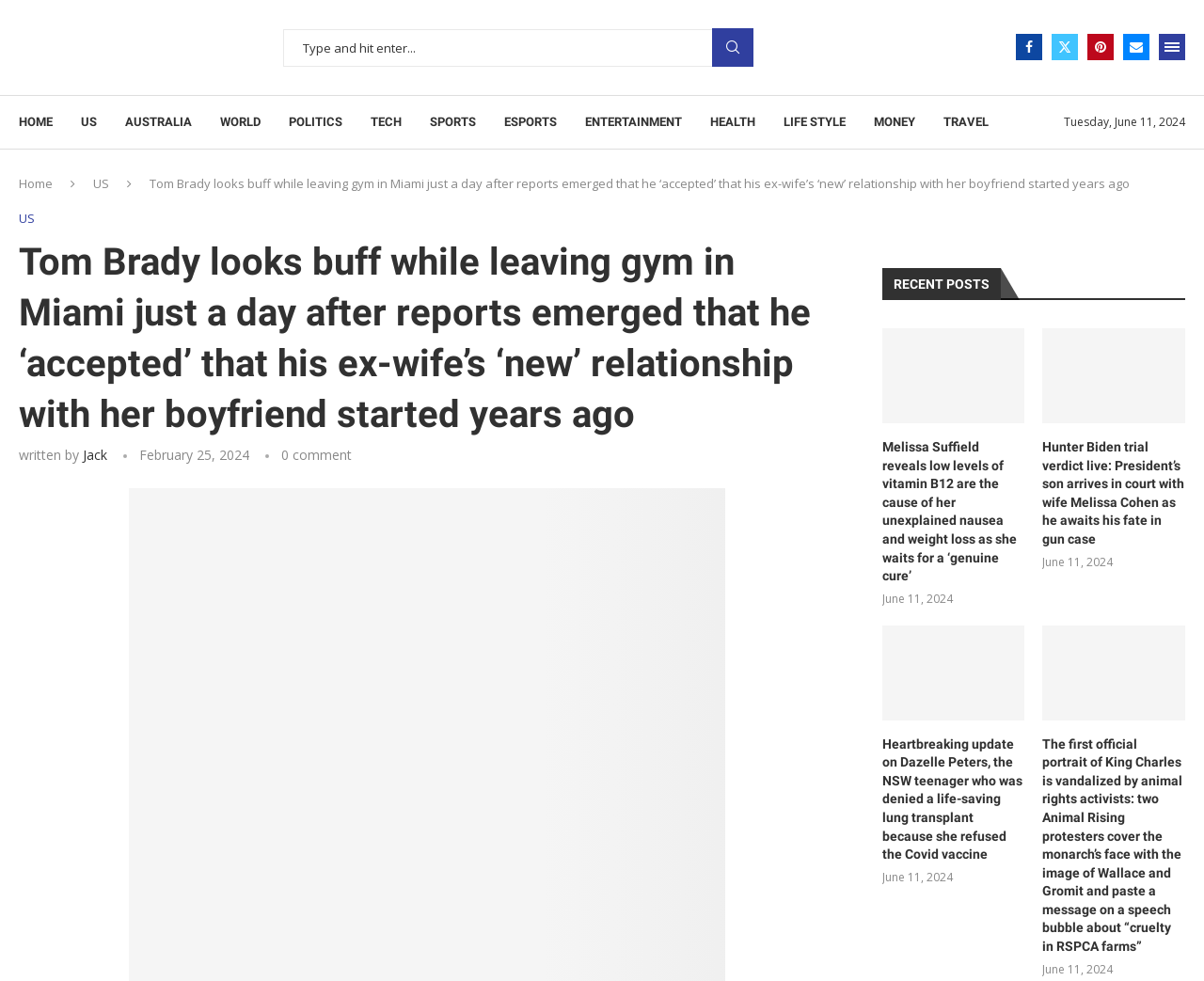Please determine the bounding box coordinates of the section I need to click to accomplish this instruction: "Share on Facebook".

[0.844, 0.035, 0.866, 0.062]